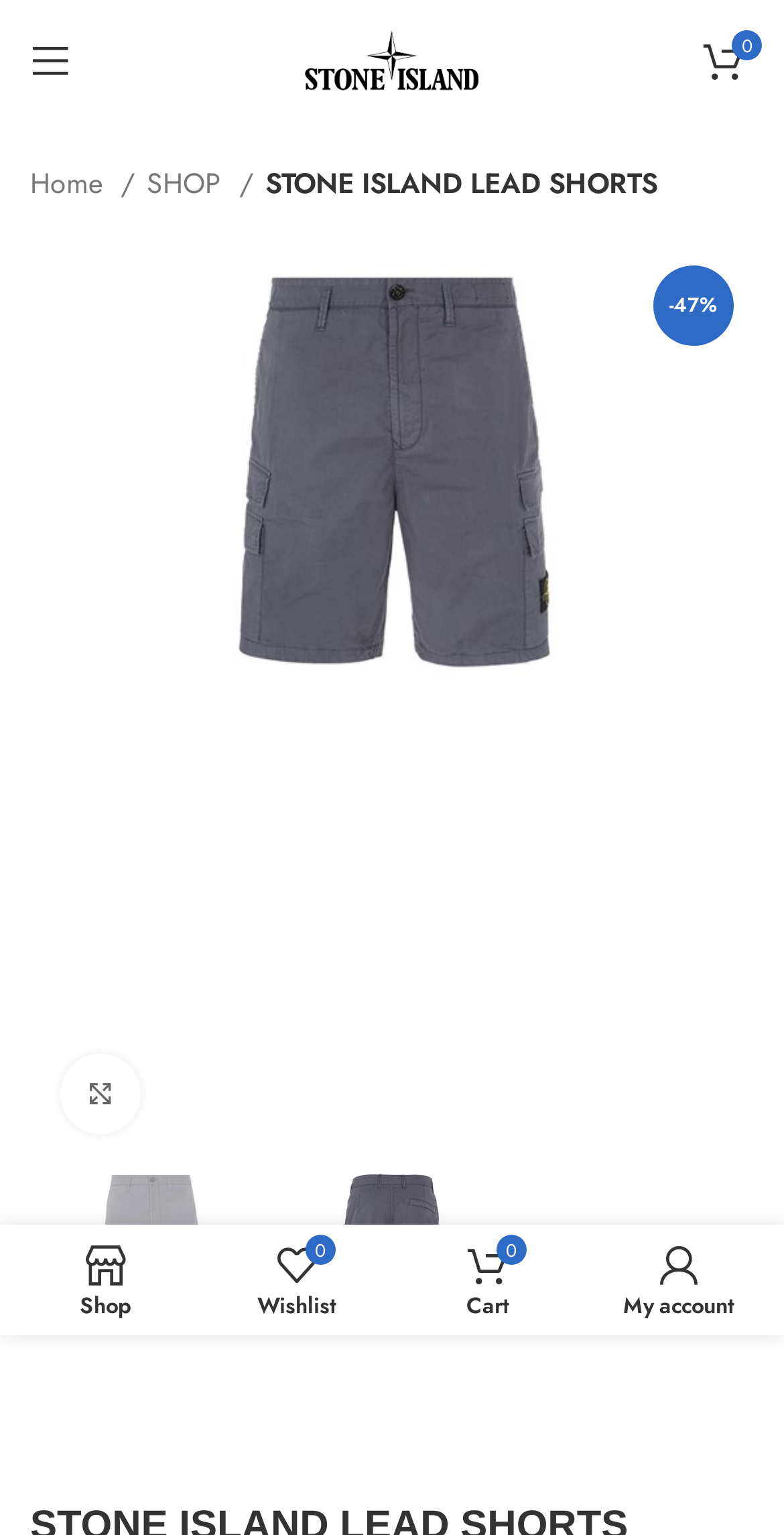Identify the bounding box of the UI element described as follows: "alt="tie the knot croatia logo"". Provide the coordinates as four float numbers in the range of 0 to 1 [left, top, right, bottom].

None